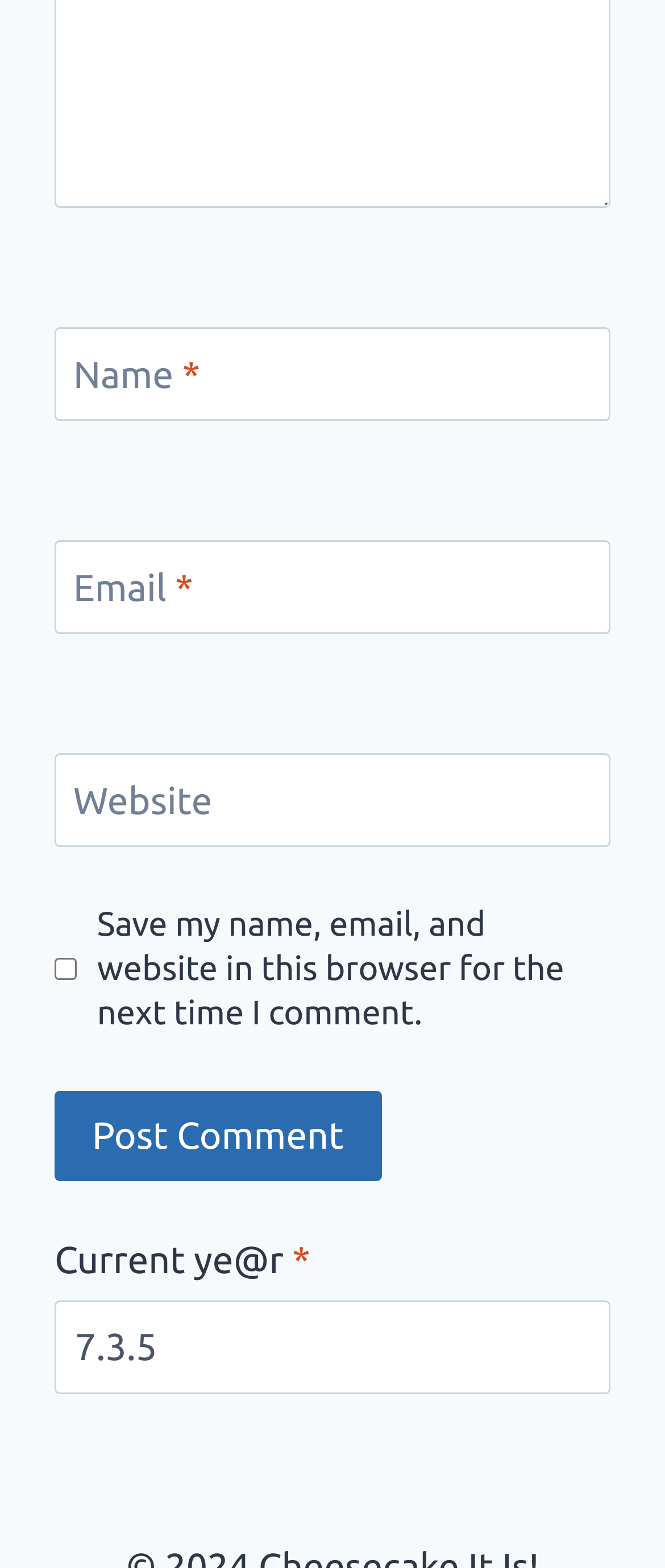What is the version number in the last textbox?
Refer to the image and provide a concise answer in one word or phrase.

7.3.5